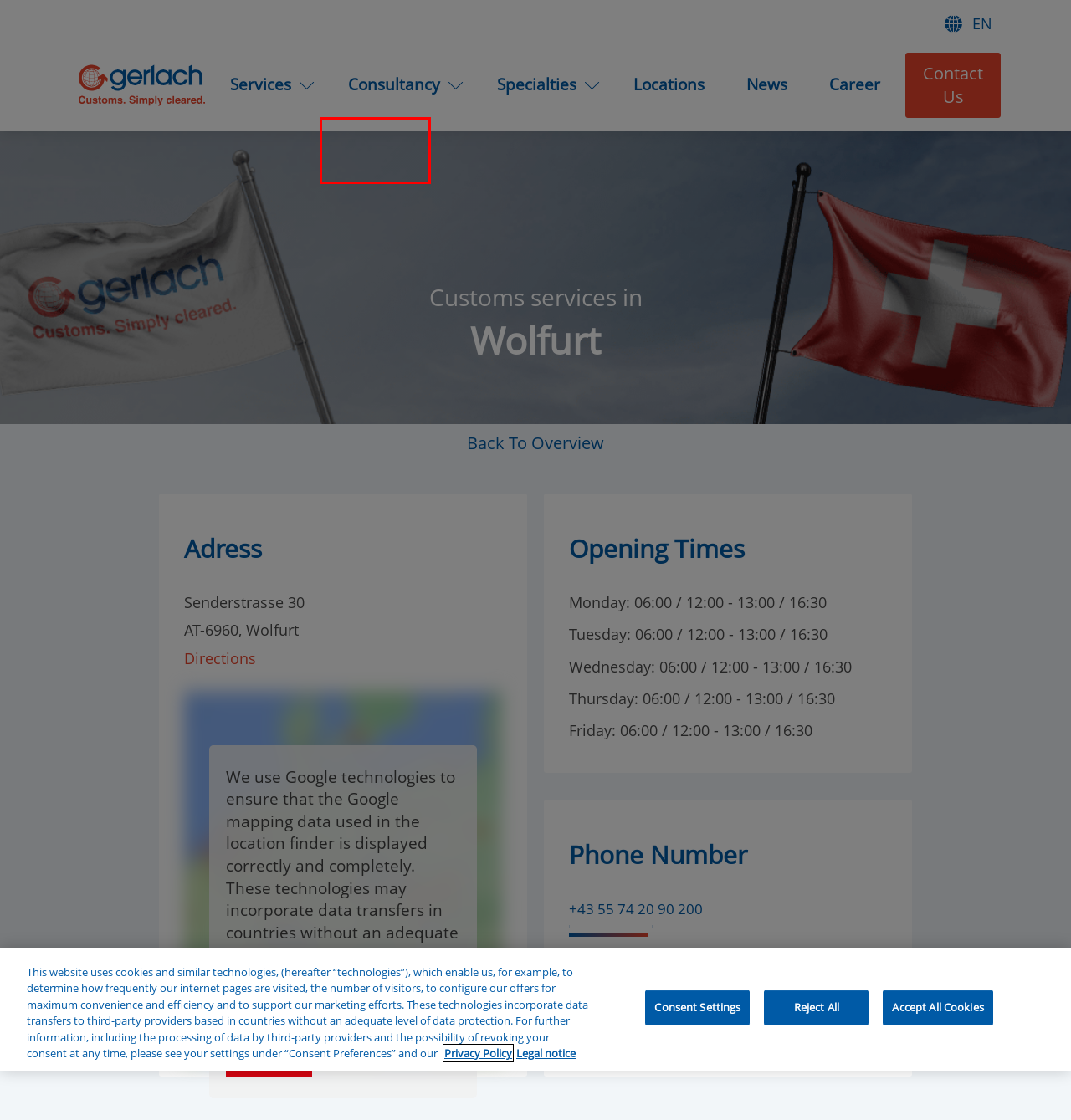Check out the screenshot of a webpage with a red rectangle bounding box. Select the best fitting webpage description that aligns with the new webpage after clicking the element inside the bounding box. Here are the candidates:
A. Privacy Notice 🌐 Gerlach – Customs Specialist in Europe
B. Control Tower 🌐 Gerlach – Customs Specialist in Europe
C. Locations 🌐 Gerlach – Your Customs Specialist in Europe
D. AEO Application 🌐 Gerlach – Customs Specialist in Europe
E. Fiscal representation 🌐 Gerlach – Customs Specialist in Europe
F. Brexit 🌐 Gerlach – Customs Specialist in Europe
G. Export Services 🌐 Gerlach – Customs Specialist in Europe
H. Legal Notice 🌐 Gerlach – Customs Specialist in Europe

D